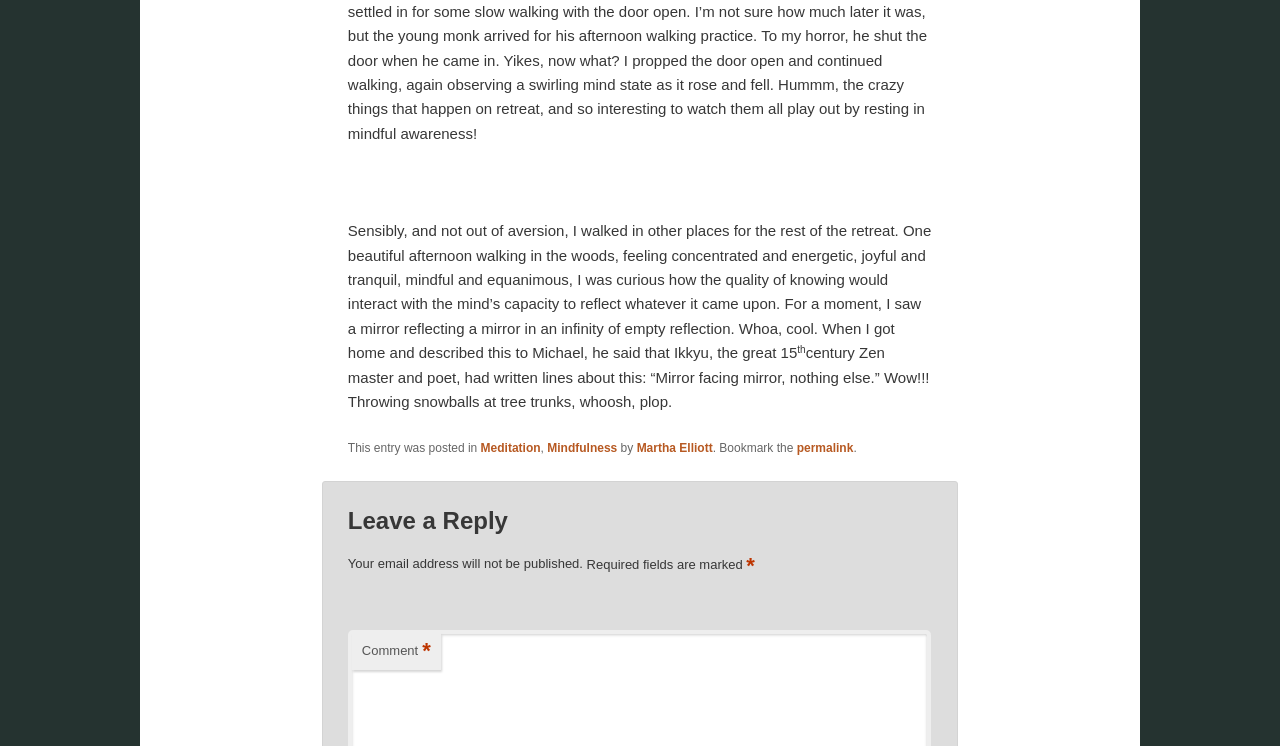Please find the bounding box for the UI element described by: "Martha Elliott".

[0.497, 0.591, 0.557, 0.609]